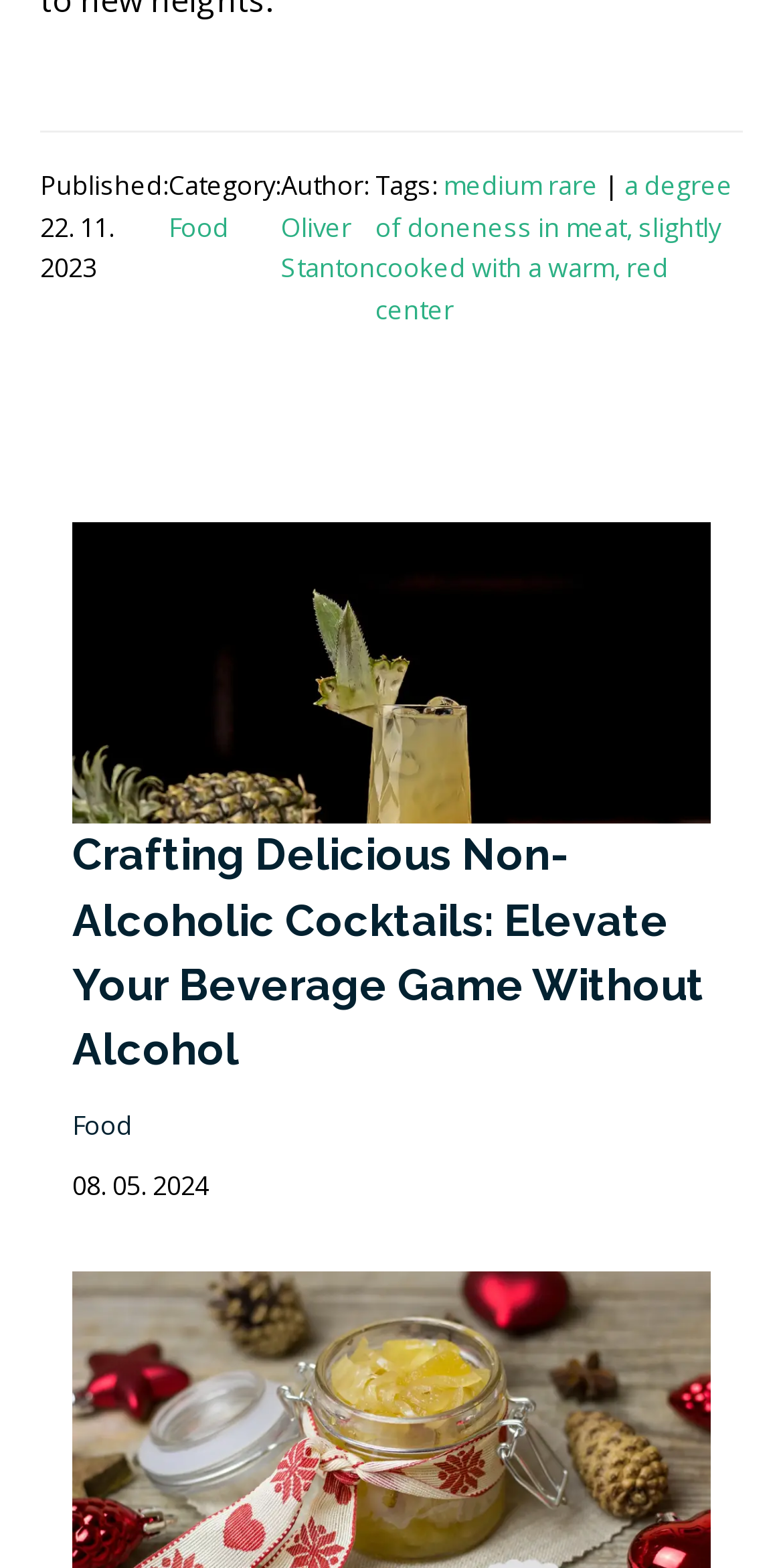Find the bounding box coordinates corresponding to the UI element with the description: "aria-label="Next page"". The coordinates should be formatted as [left, top, right, bottom], with values as floats between 0 and 1.

None